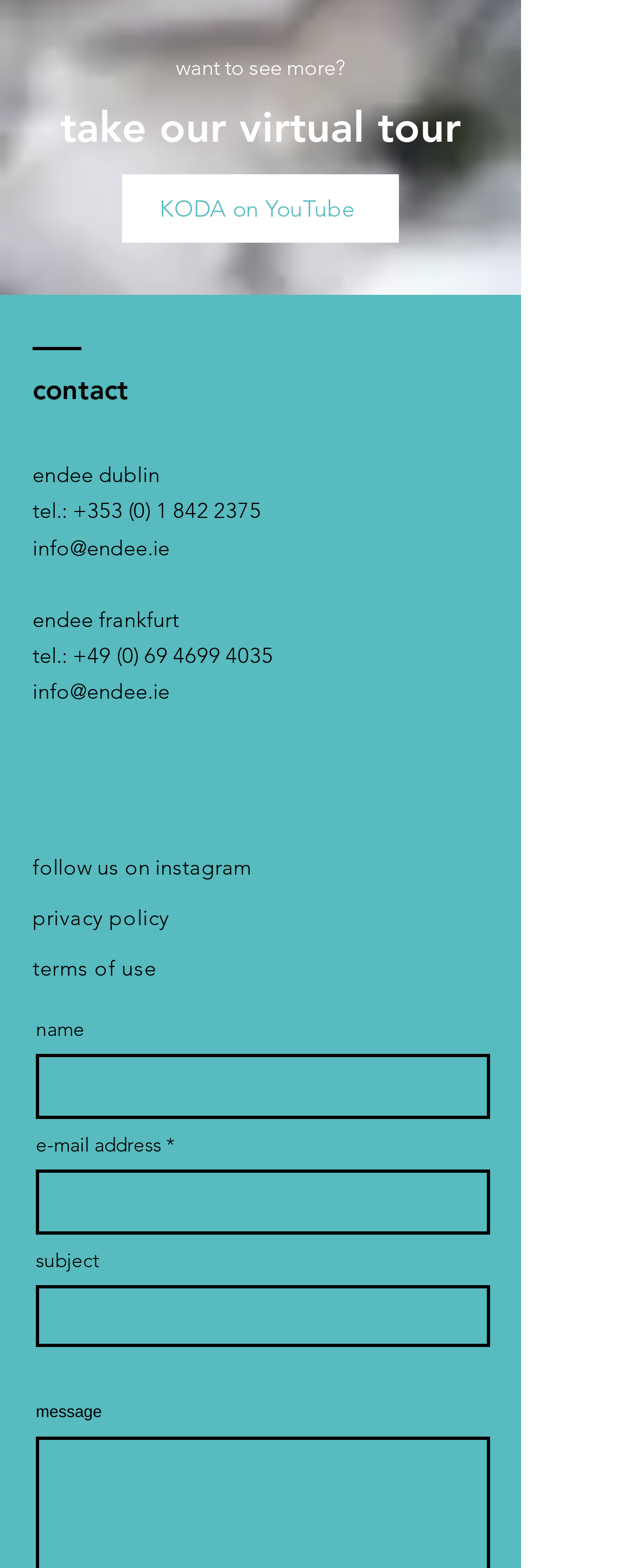Review the image closely and give a comprehensive answer to the question: What is the purpose of the form?

The purpose of the form is to contact the company, as indicated by the fields for name, e-mail address, subject, and message.